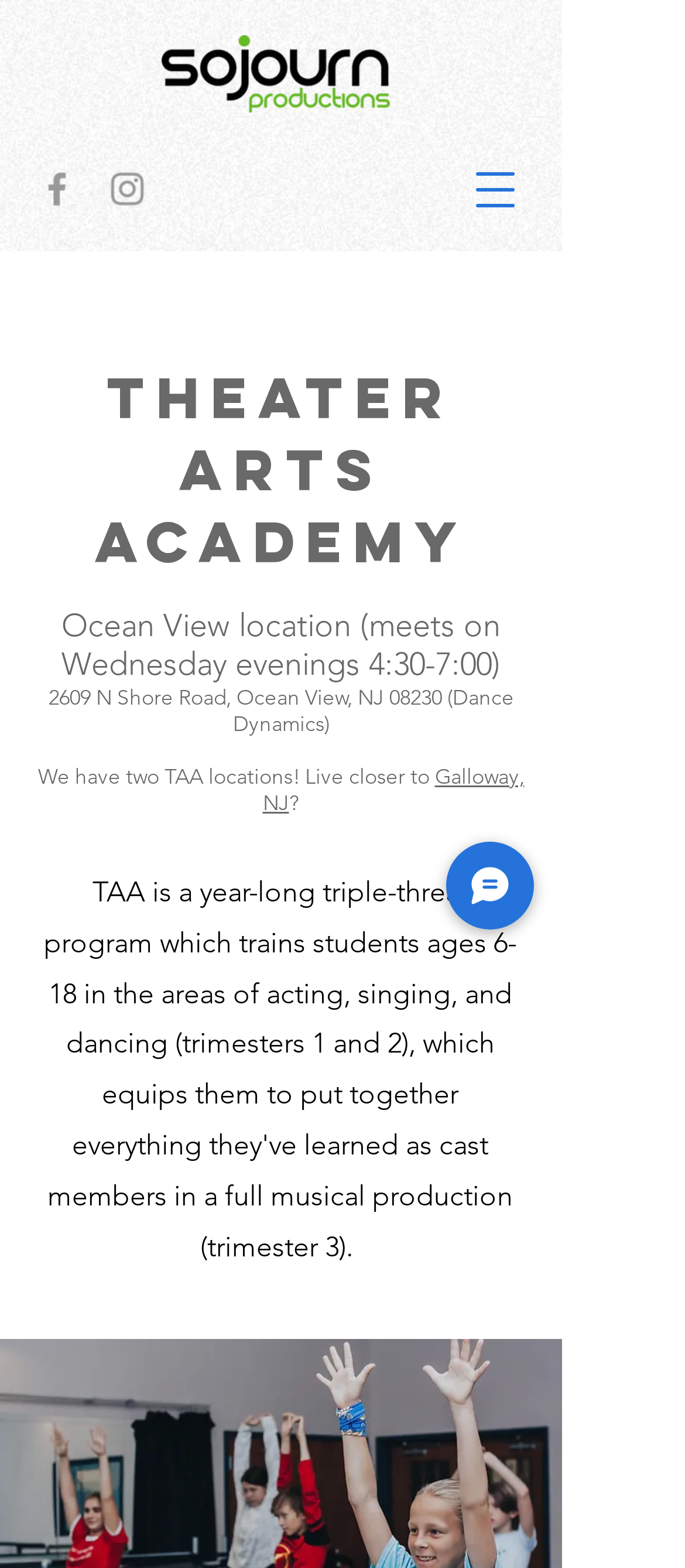Find the bounding box coordinates for the UI element that matches this description: "aria-label="Open navigation menu"".

[0.659, 0.093, 0.787, 0.149]